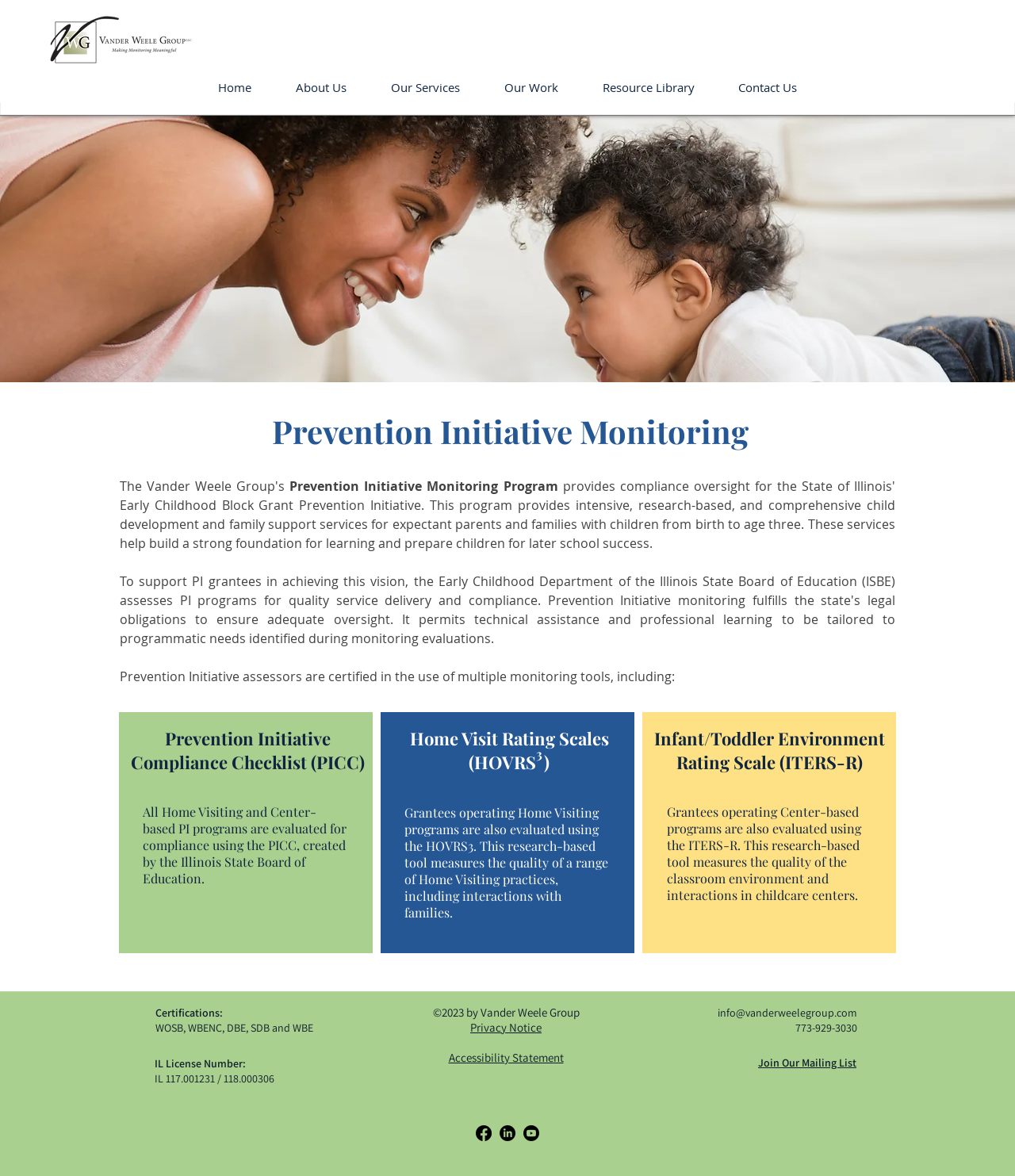What social media platforms does the organization have a presence on?
Can you provide a detailed and comprehensive answer to the question?

The social media platforms that the organization has a presence on can be found in the footer section of the webpage, where the social media icons are listed.